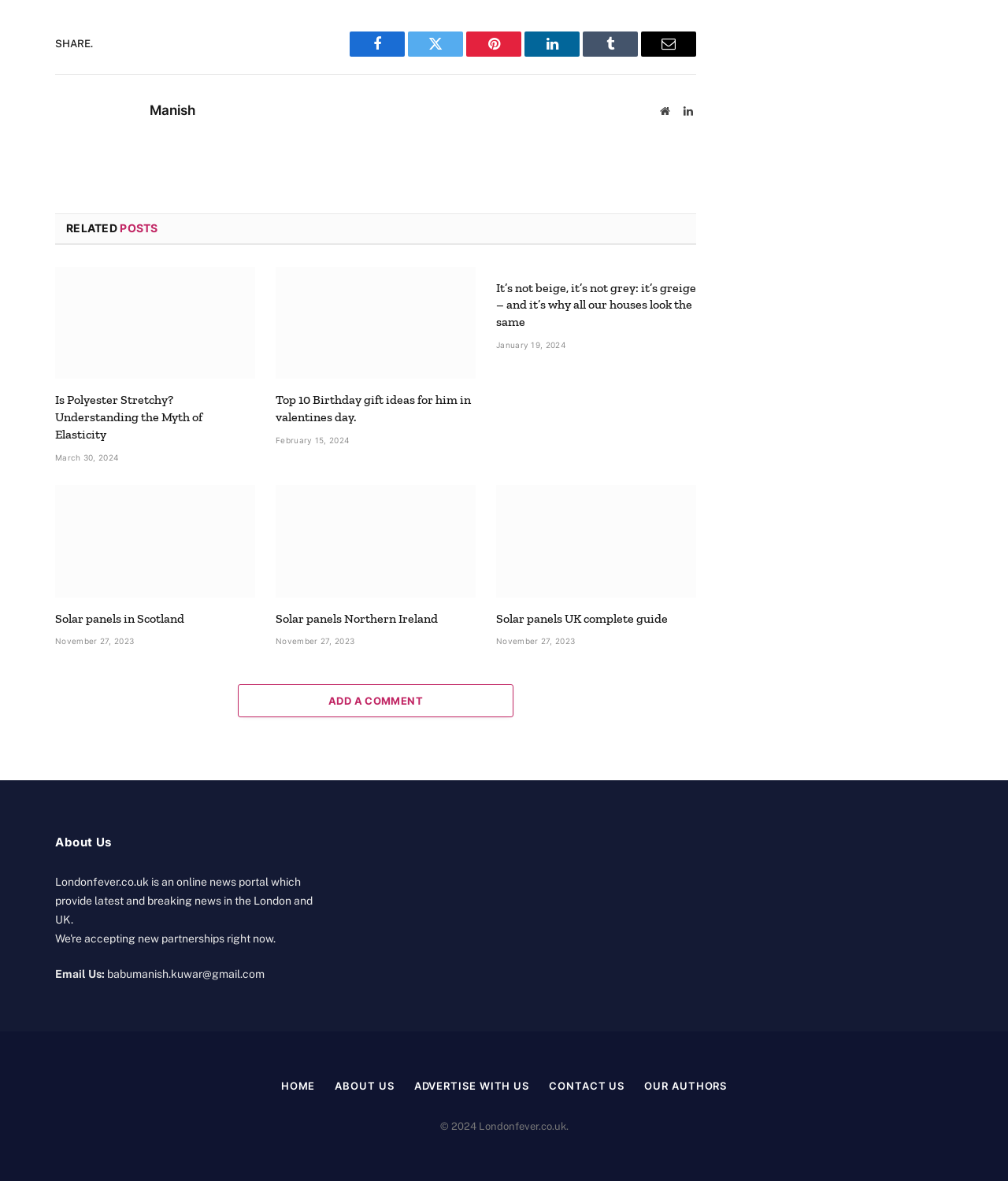Identify the bounding box coordinates for the UI element described as follows: Facebook. Use the format (top-left x, top-left y, bottom-right x, bottom-right y) and ensure all values are floating point numbers between 0 and 1.

[0.347, 0.026, 0.402, 0.048]